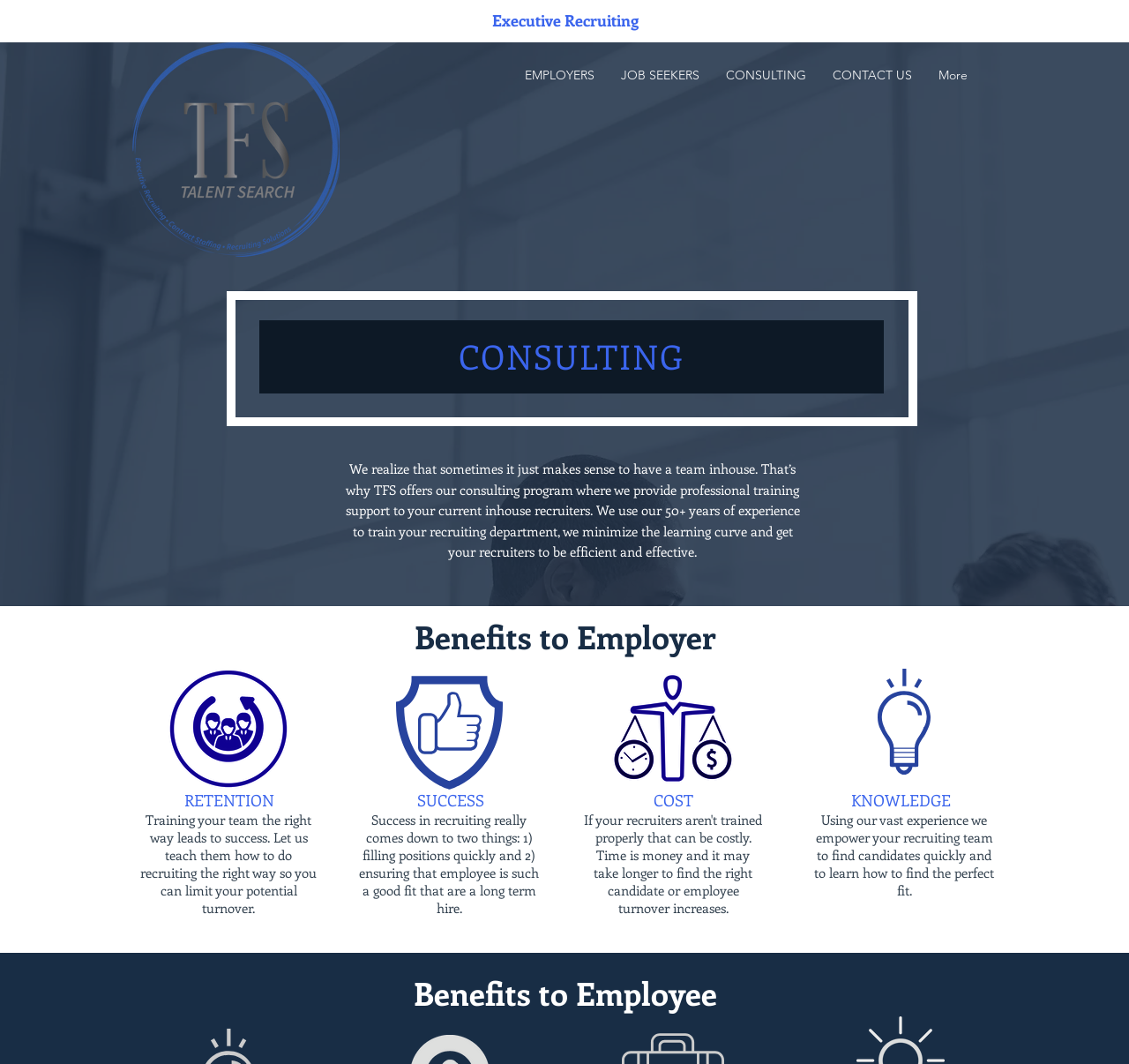Utilize the details in the image to thoroughly answer the following question: What does TFS empower recruiting teams to do?

According to the webpage, TFS empowers recruiting teams to find candidates quickly and to learn how to find the perfect fit, as mentioned in the StaticText element 'Using our vast experience we empower your recruiting team to find candidates quickly and to learn how to find the perfect fit.'